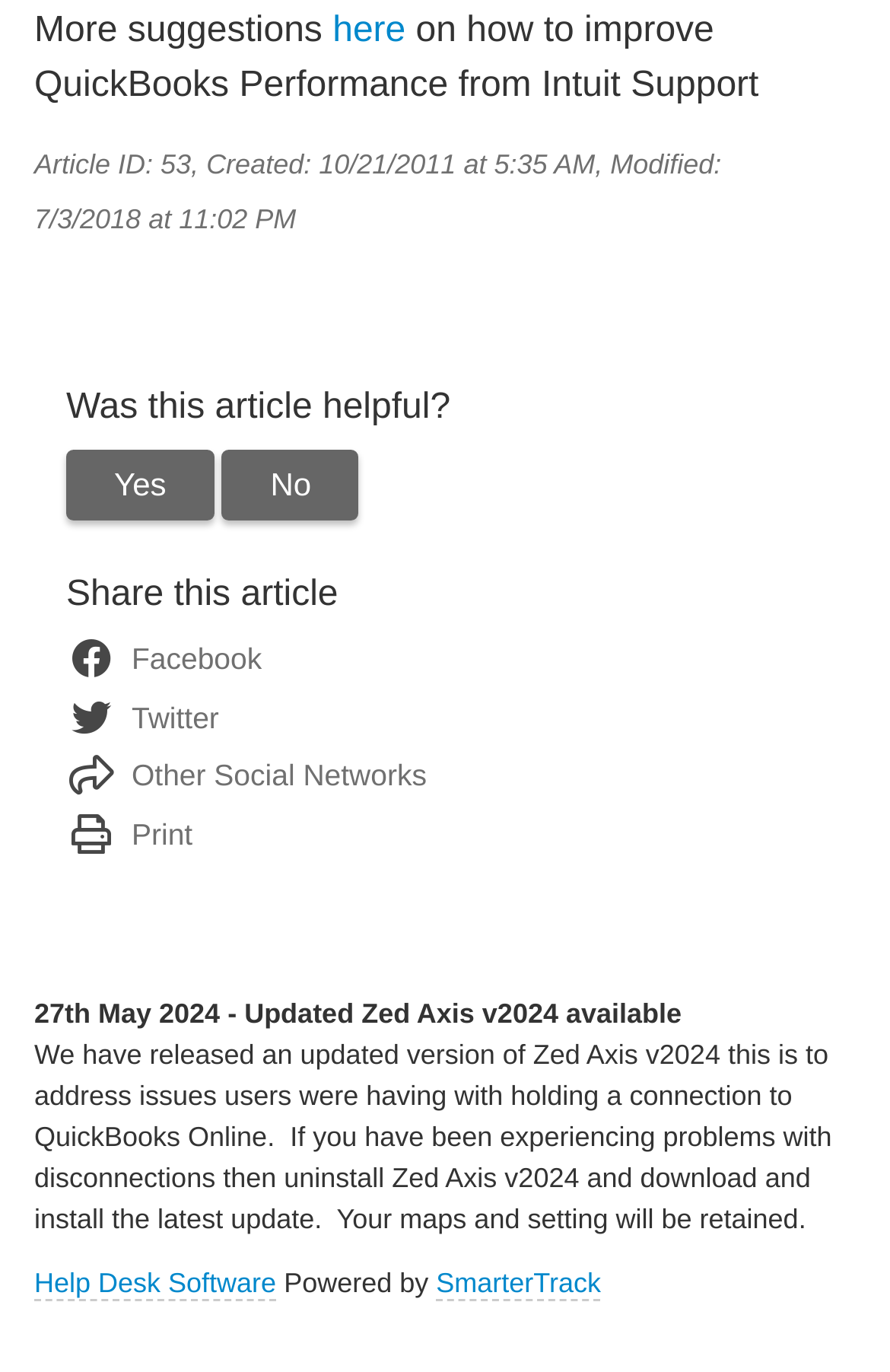Determine the bounding box for the UI element as described: "Other Social Networks". The coordinates should be represented as four float numbers between 0 and 1, formatted as [left, top, right, bottom].

[0.13, 0.553, 0.479, 0.578]